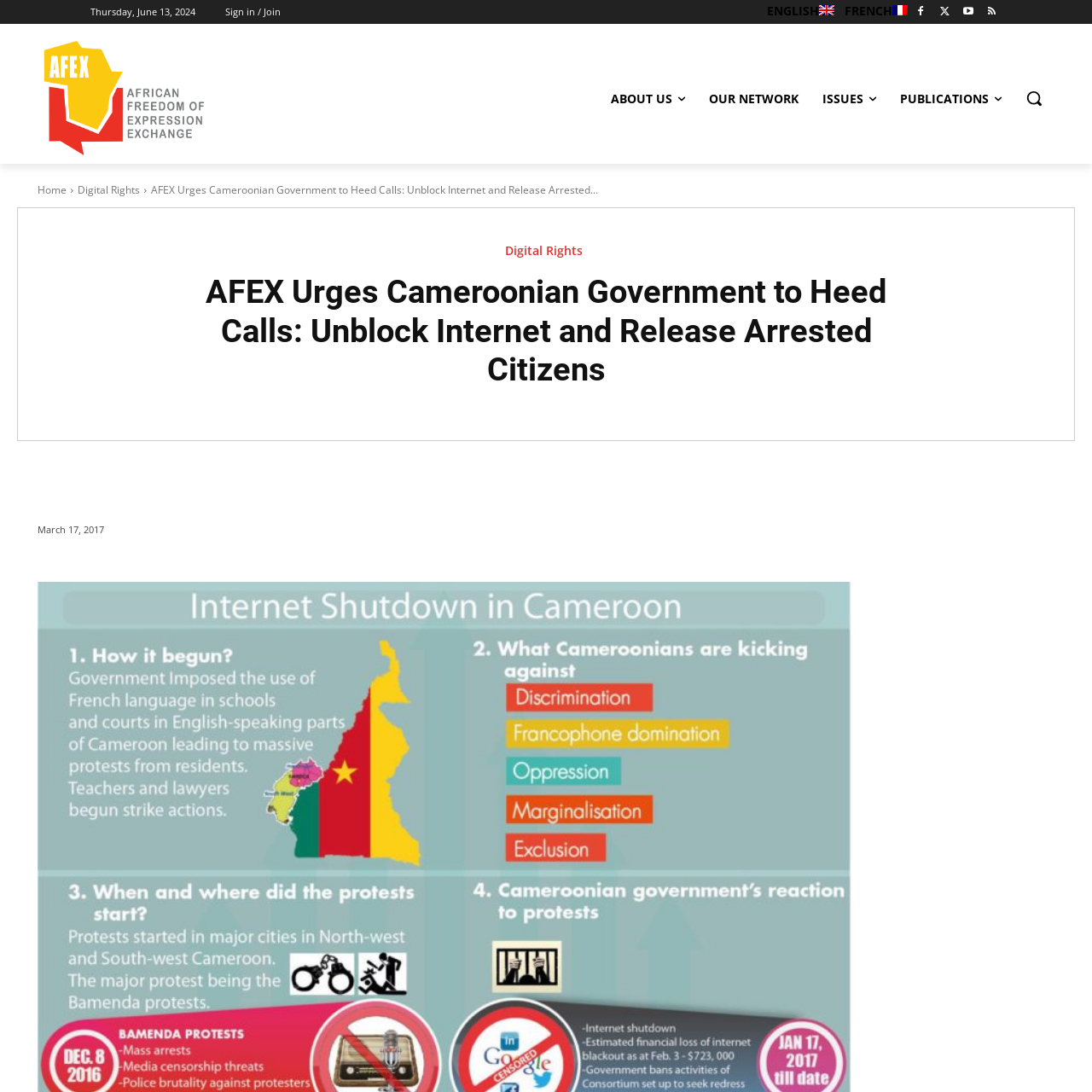What is the main topic of the article on this webpage?
Answer with a single word or short phrase according to what you see in the image.

AFEX urges Cameroonian government